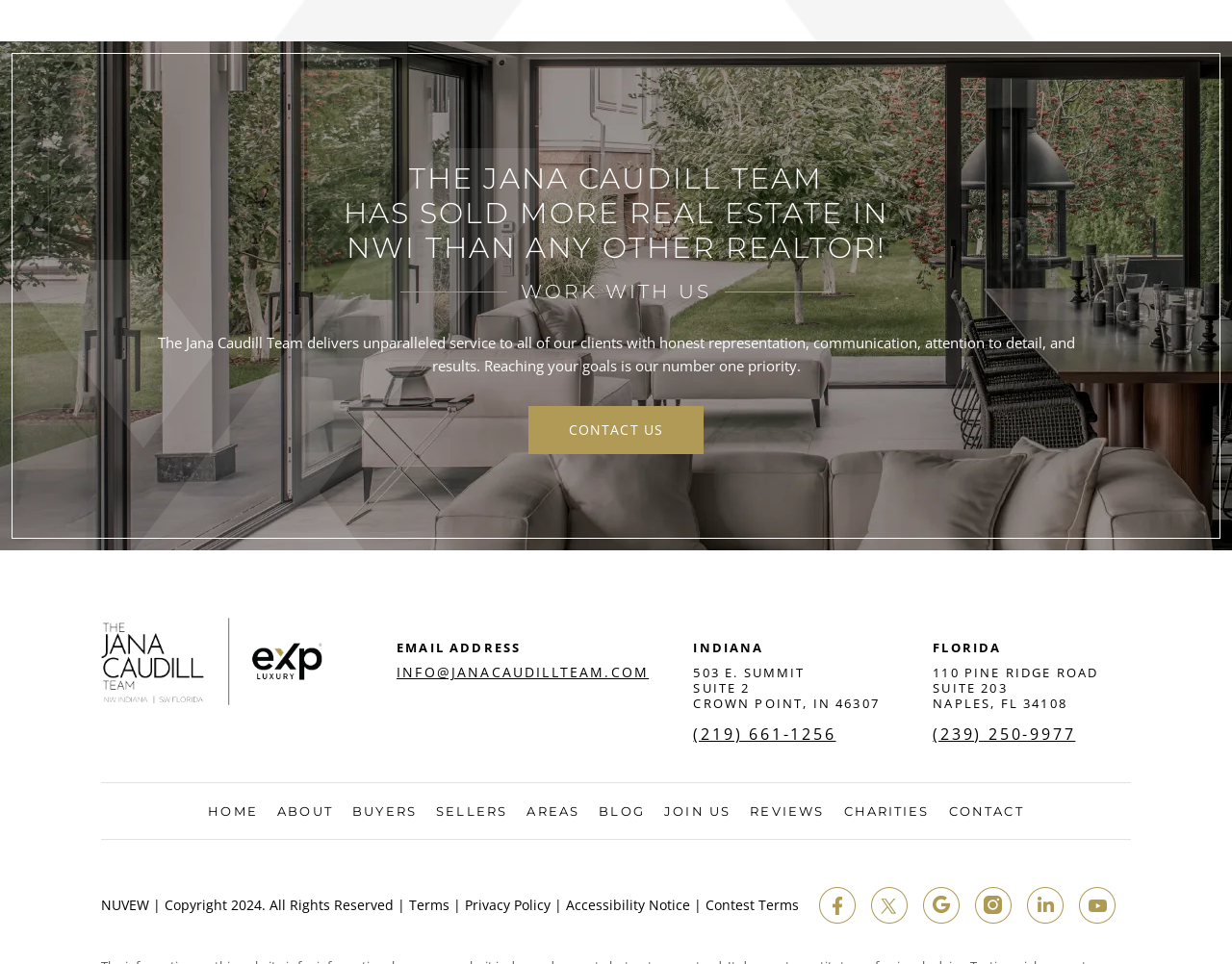Please determine the bounding box coordinates of the element to click on in order to accomplish the following task: "Click on 'CONTACT US'". Ensure the coordinates are four float numbers ranging from 0 to 1, i.e., [left, top, right, bottom].

[0.462, 0.436, 0.538, 0.455]